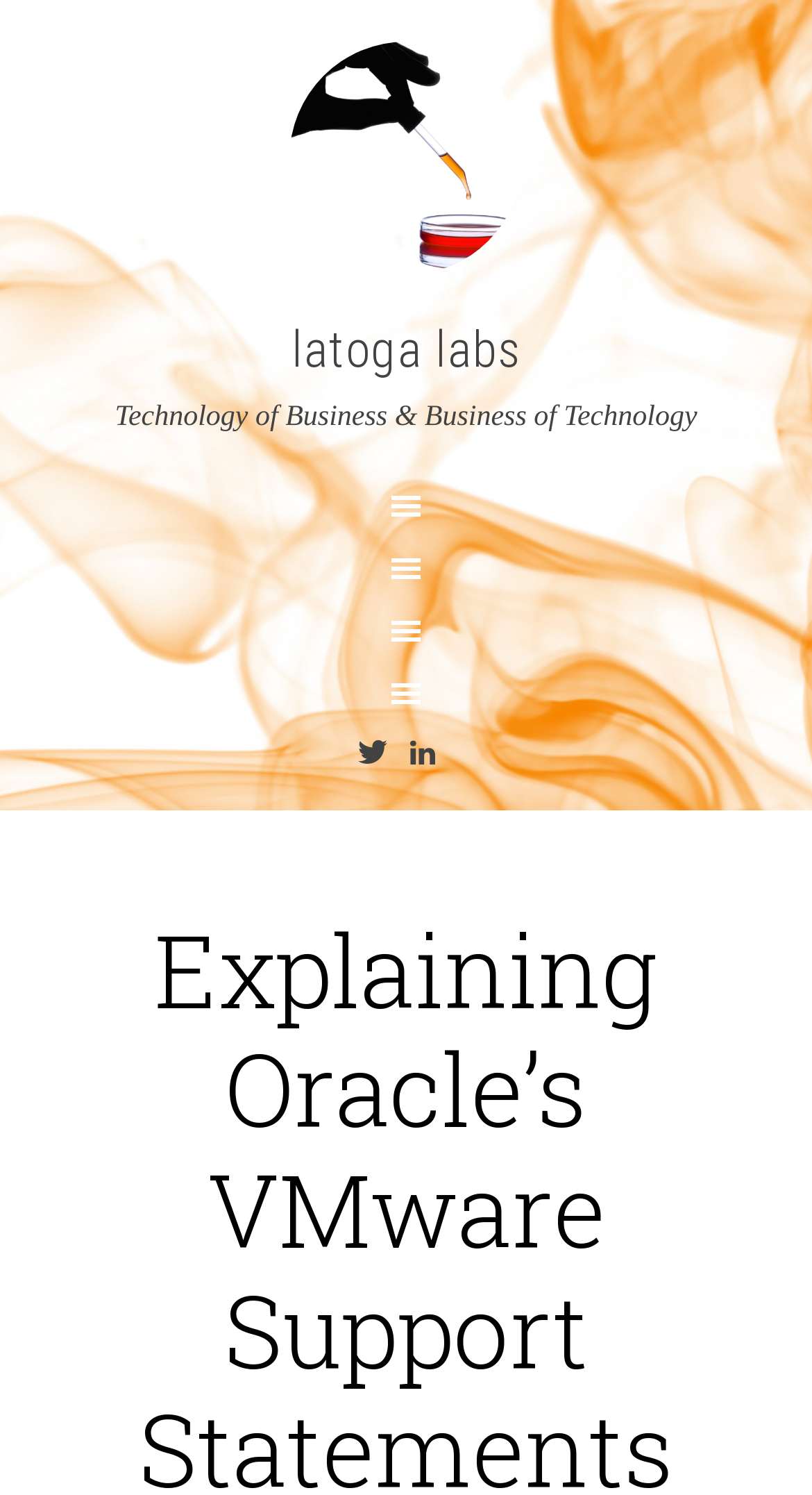Can you find the bounding box coordinates for the UI element given this description: "latoga labs"? Provide the coordinates as four float numbers between 0 and 1: [left, top, right, bottom].

[0.359, 0.215, 0.641, 0.254]